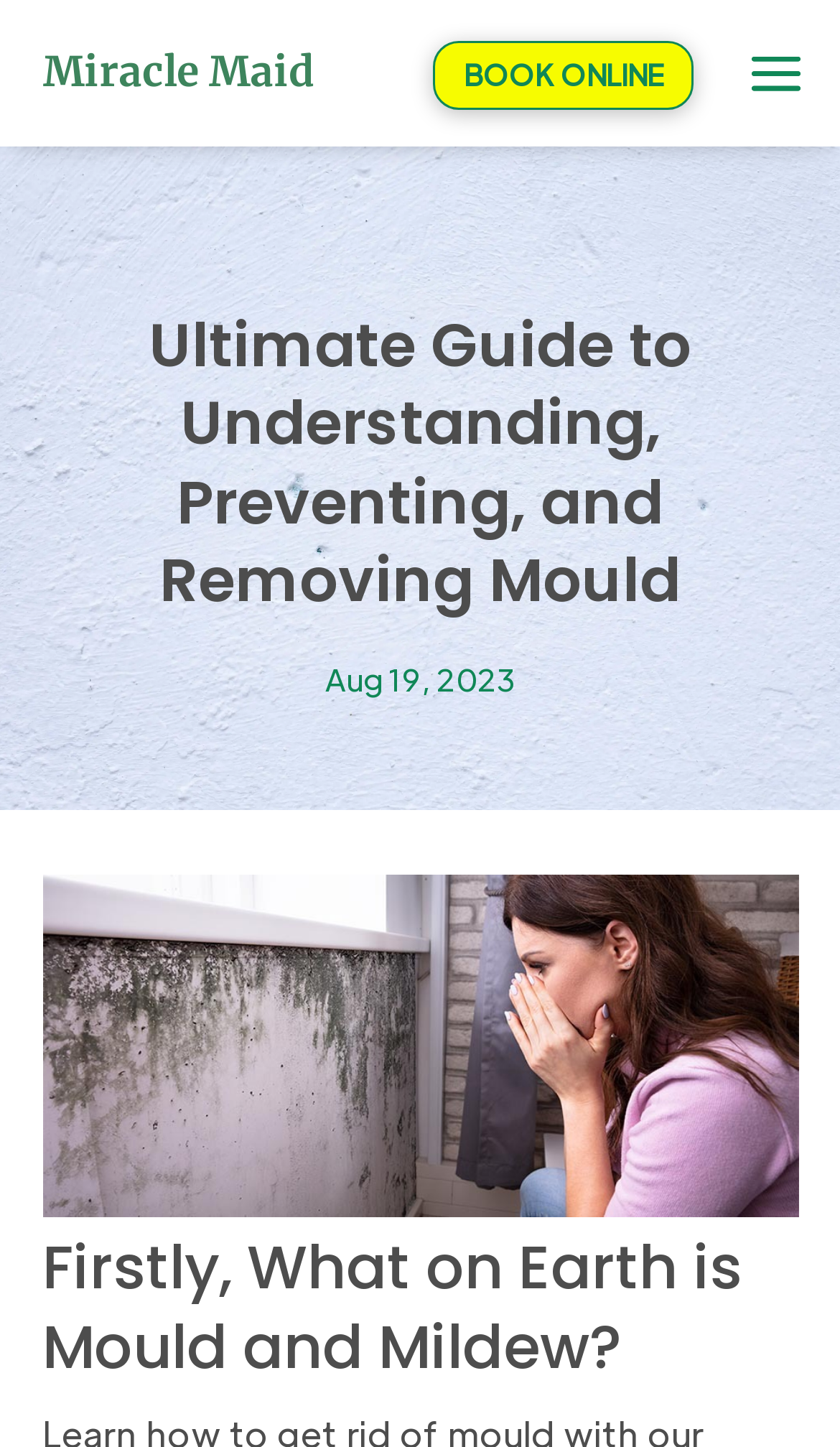Is there an image on the webpage?
Look at the image and provide a detailed response to the question.

I found an image on the webpage by looking at the figure element that contains an image, which is represented by the image element inside it.